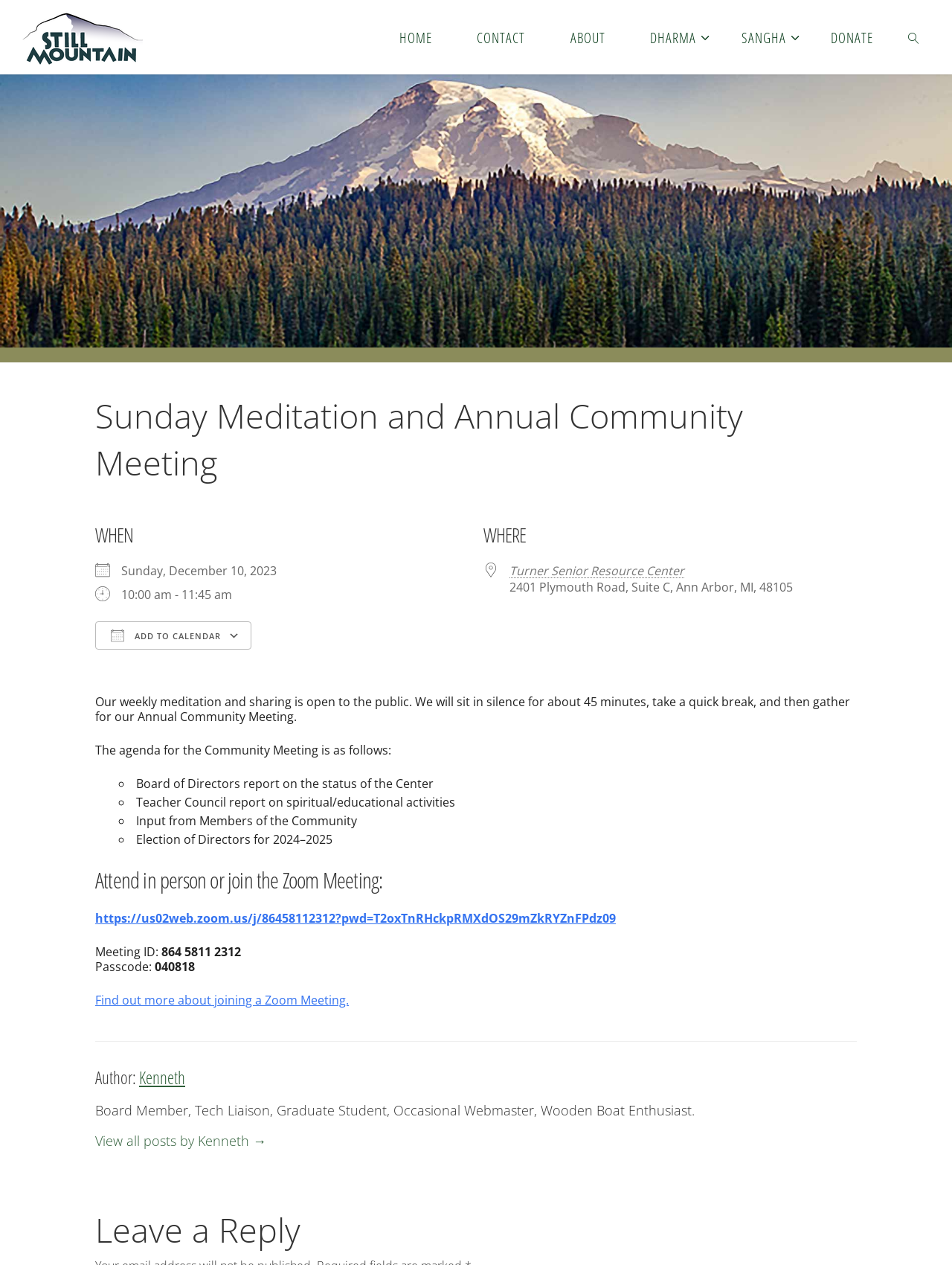Using the provided element description: "Google Calendar", identify the bounding box coordinates. The coordinates should be four floats between 0 and 1 in the order [left, top, right, bottom].

[0.252, 0.514, 0.4, 0.533]